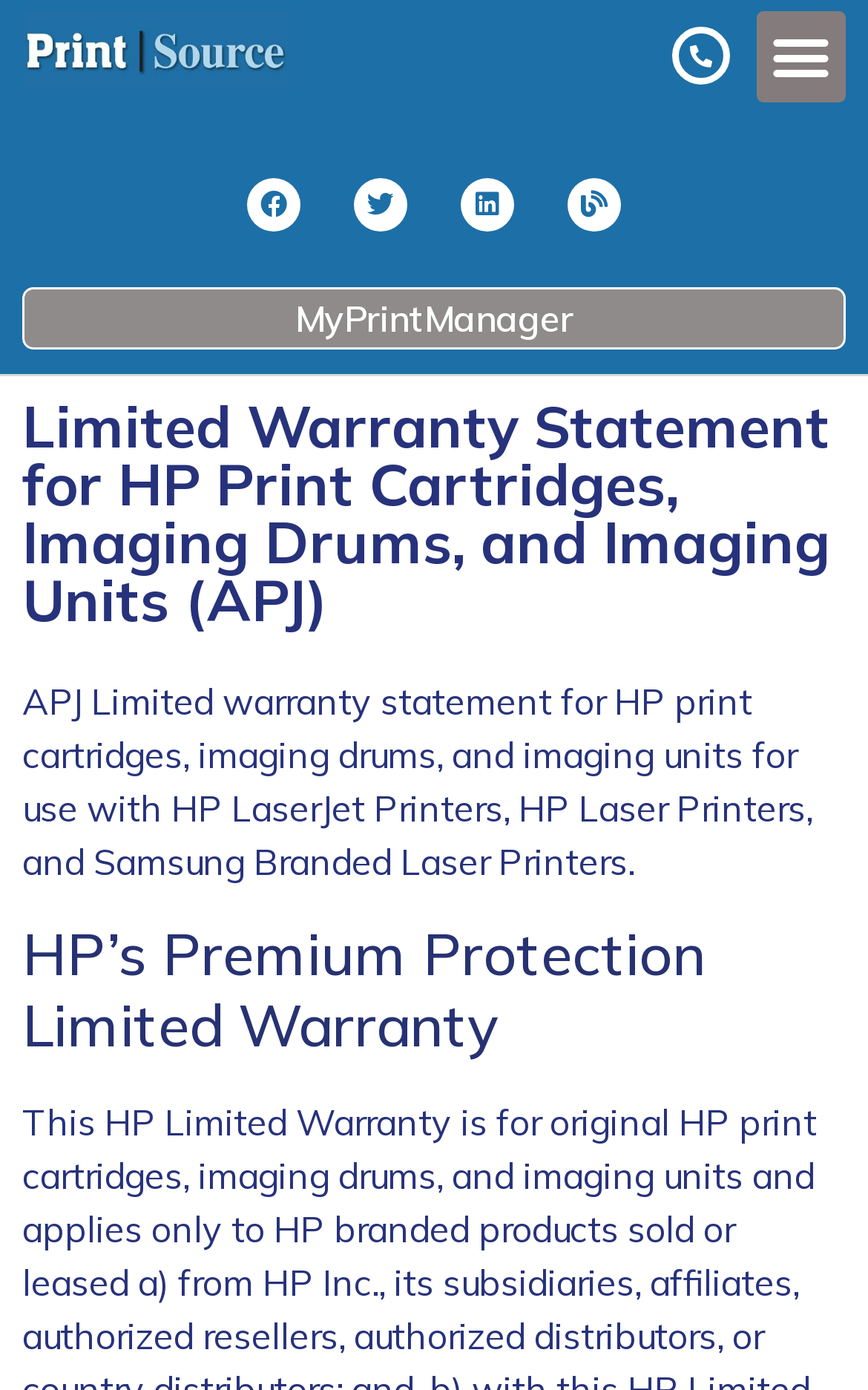Predict the bounding box of the UI element that fits this description: "Facebook".

[0.285, 0.128, 0.346, 0.167]